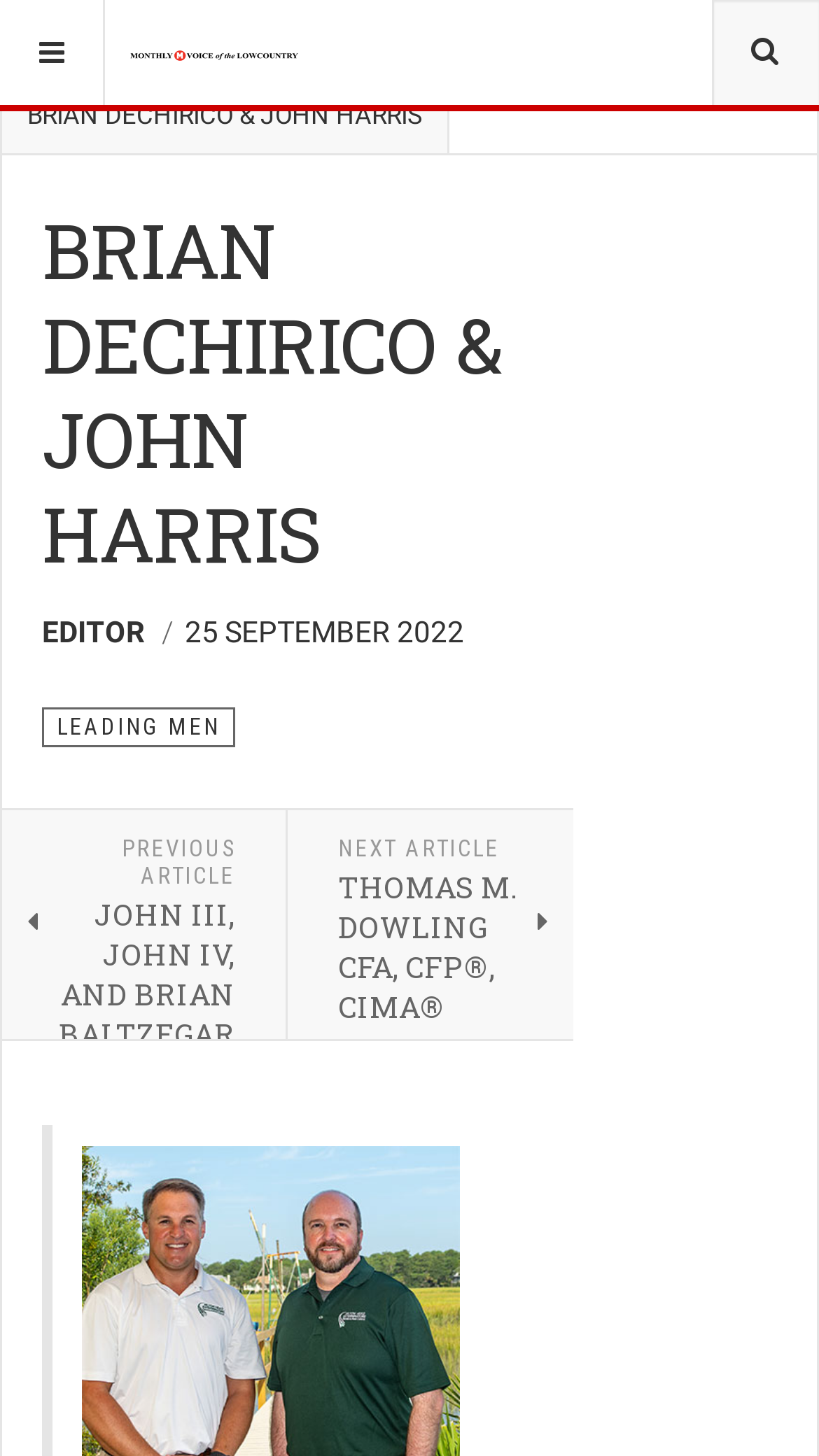Who wrote the current article?
We need a detailed and exhaustive answer to the question. Please elaborate.

I found the answer by looking at the header section of the webpage, where it says 'BRIAN DECHIRICO & JOHN HARRIS' as the author of the article.